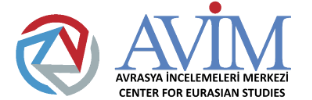Analyze the image and give a detailed response to the question:
What is the focus of the organization AVIM?

The logo of AVIM reflects the institution's mission to engage with and analyze the complex geopolitical and cultural dynamics of the Eurasian region, indicating that the organization's focus is on Eurasian studies.